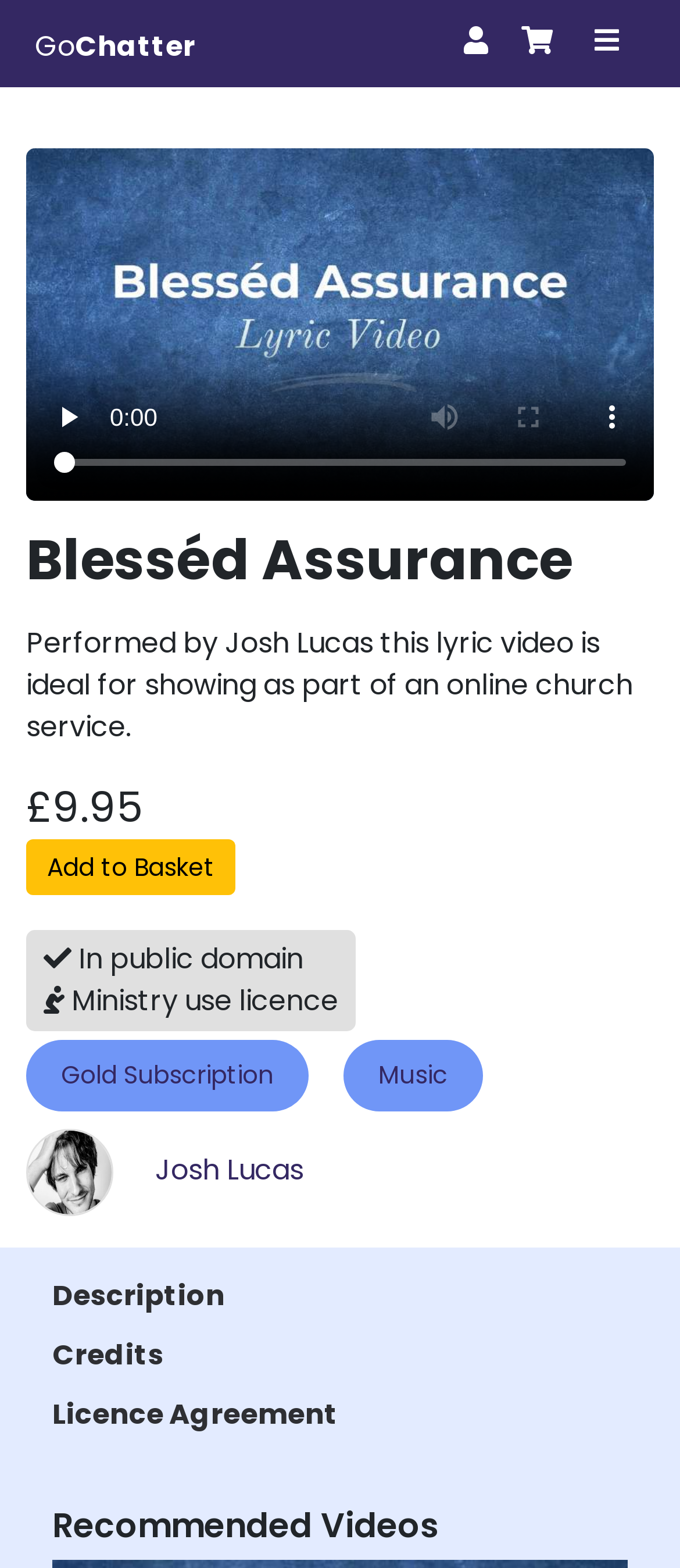Pinpoint the bounding box coordinates of the element to be clicked to execute the instruction: "View Description".

[0.077, 0.814, 0.331, 0.84]